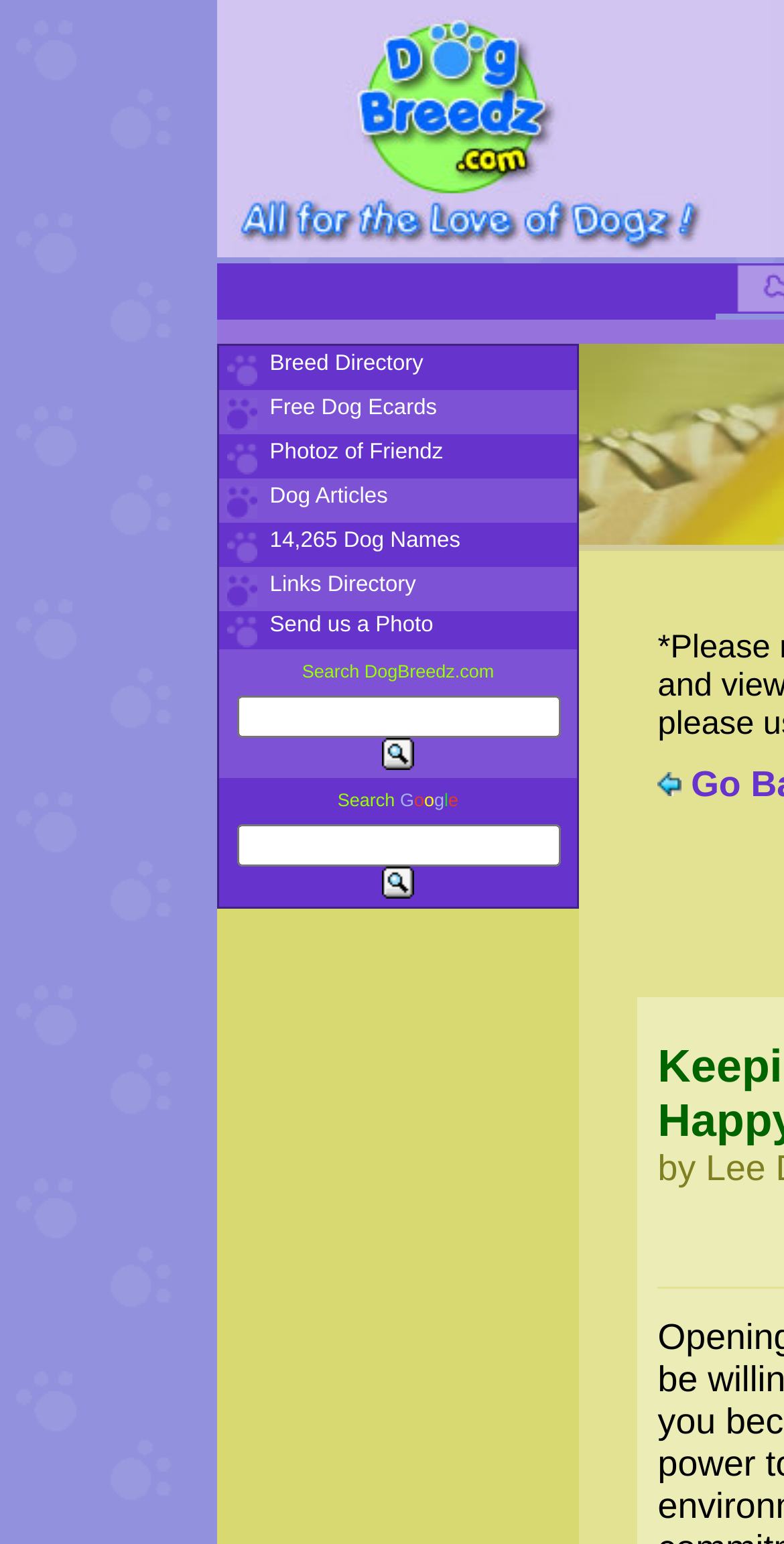Please specify the bounding box coordinates in the format (top-left x, top-left y, bottom-right x, bottom-right y), with all values as floating point numbers between 0 and 1. Identify the bounding box of the UI element described by: Send us a Photo

[0.344, 0.397, 0.553, 0.413]